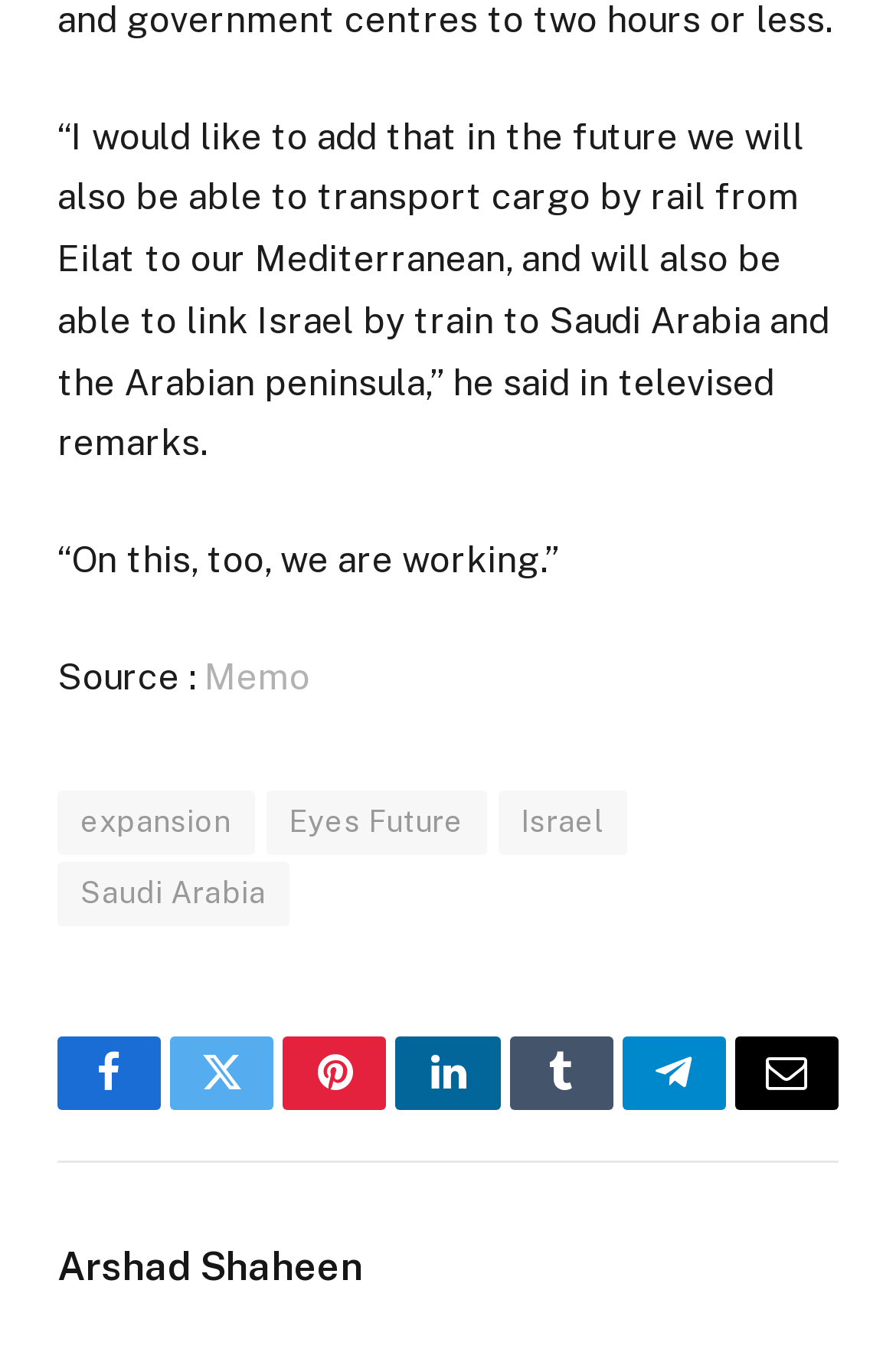Answer the question using only one word or a concise phrase: What is the topic of the quote?

Transportation